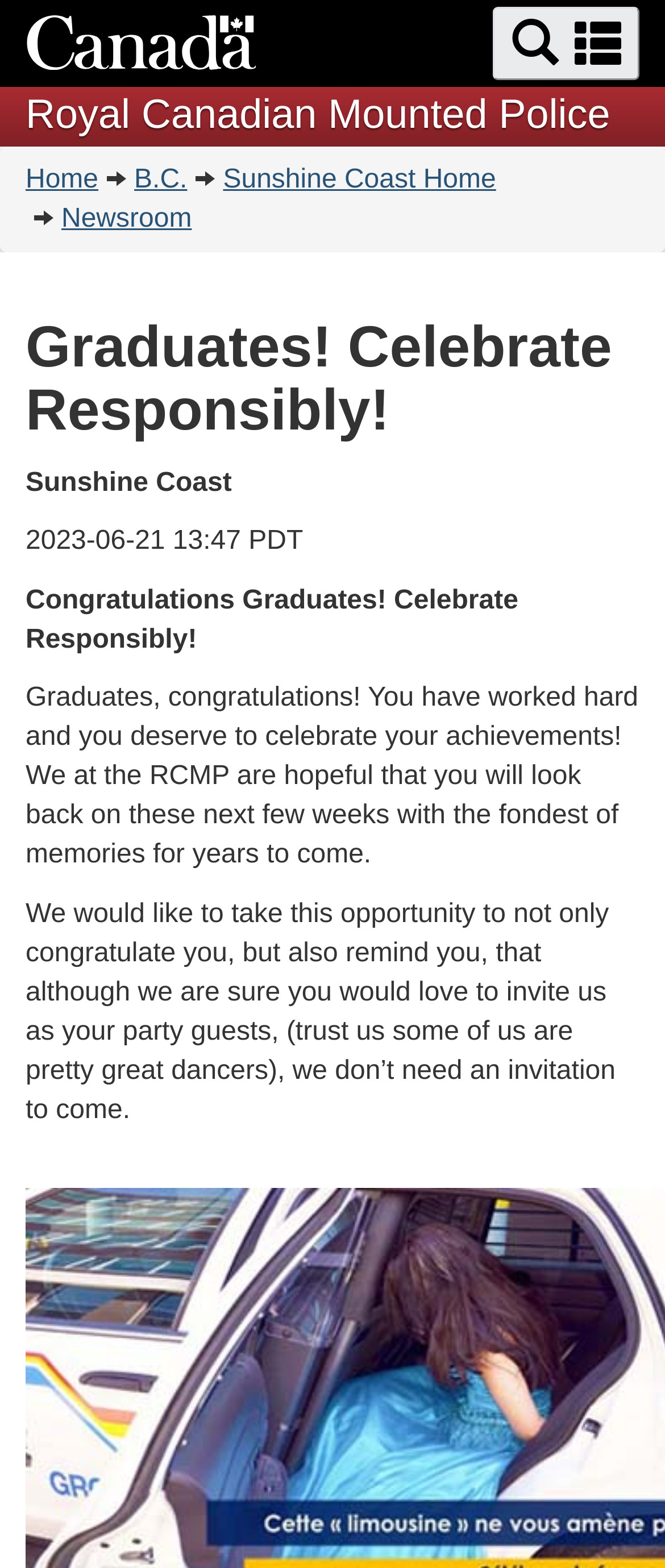Locate the heading on the webpage and return its text.

Graduates! Celebrate Responsibly!